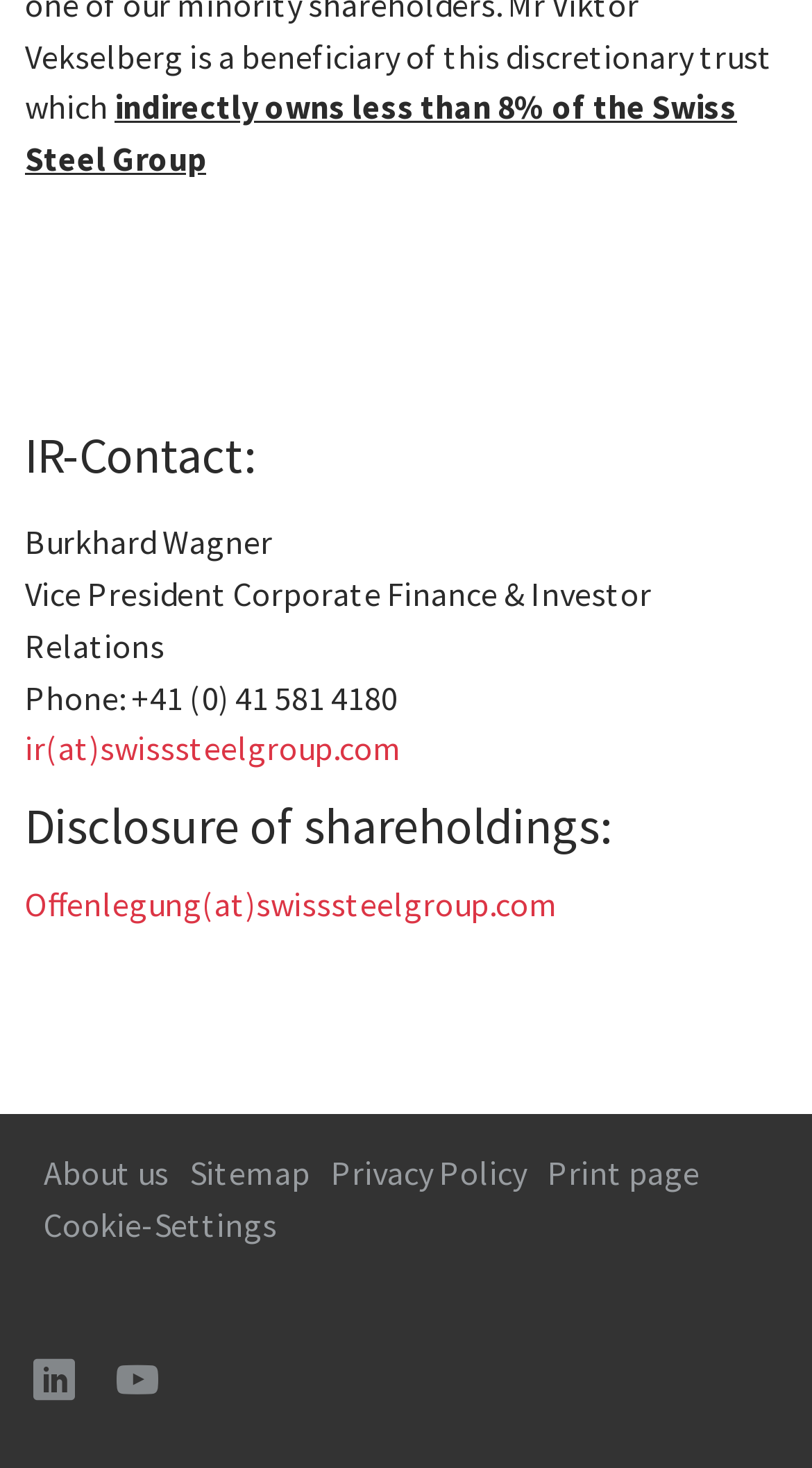What social media platform has a link in the footer?
Answer the question based on the image using a single word or a brief phrase.

LinkedIn